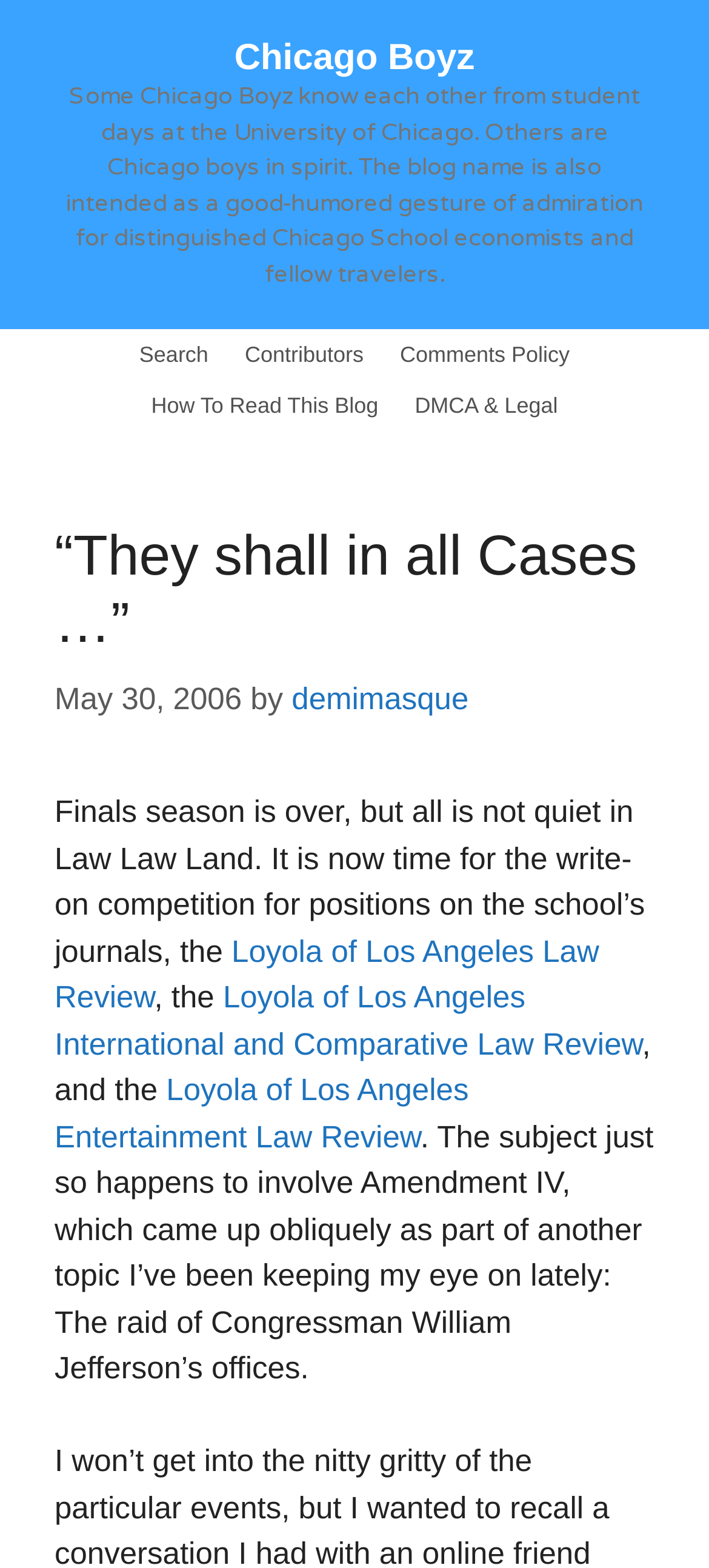Using the information shown in the image, answer the question with as much detail as possible: What is the date of the blog post?

The date of the blog post can be found in the time element, which is located below the header and above the main content of the blog post. The date is written as 'May 30, 2006'.